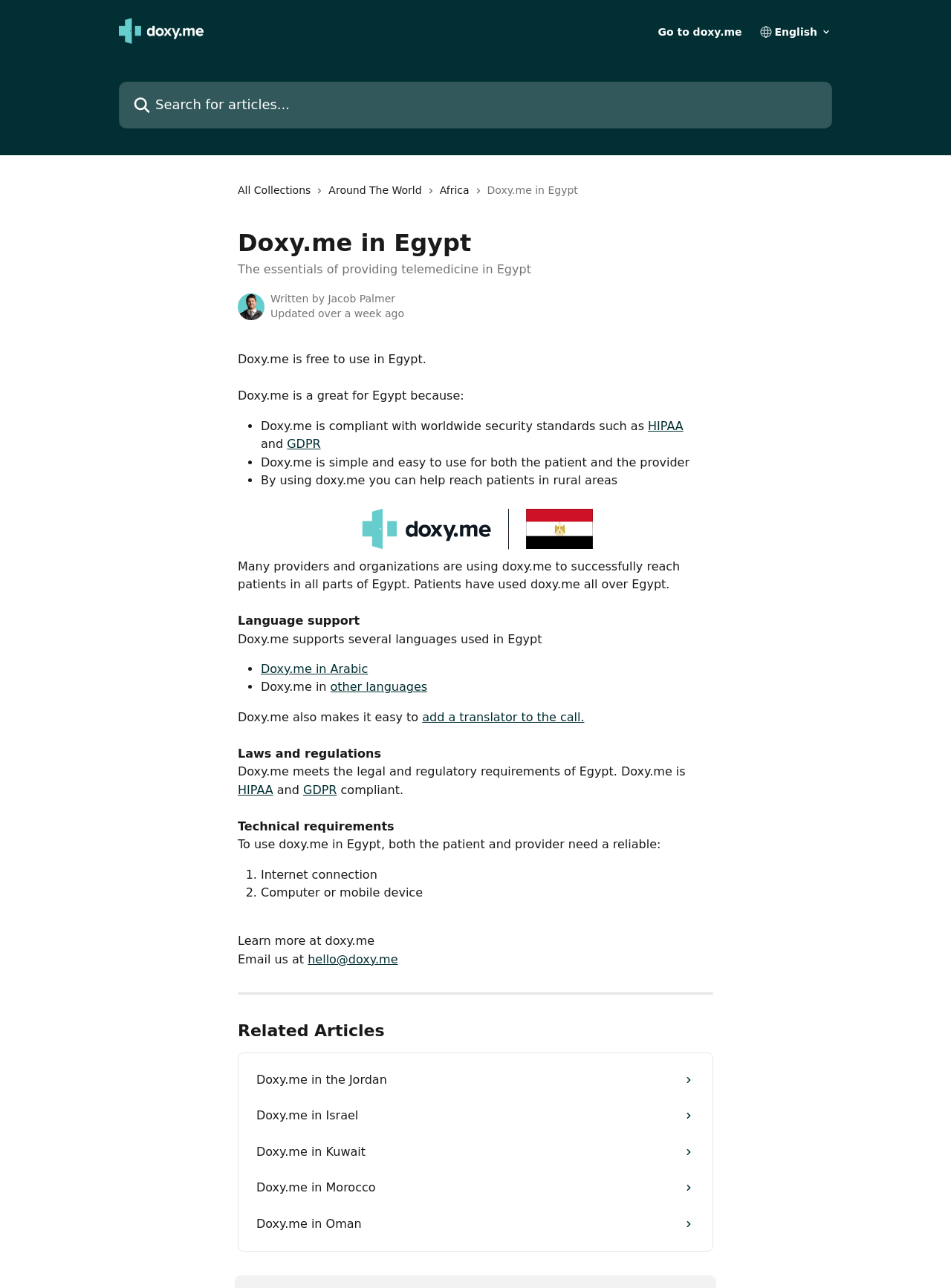Provide the bounding box coordinates of the UI element this sentence describes: "HIPAA".

[0.681, 0.325, 0.719, 0.336]